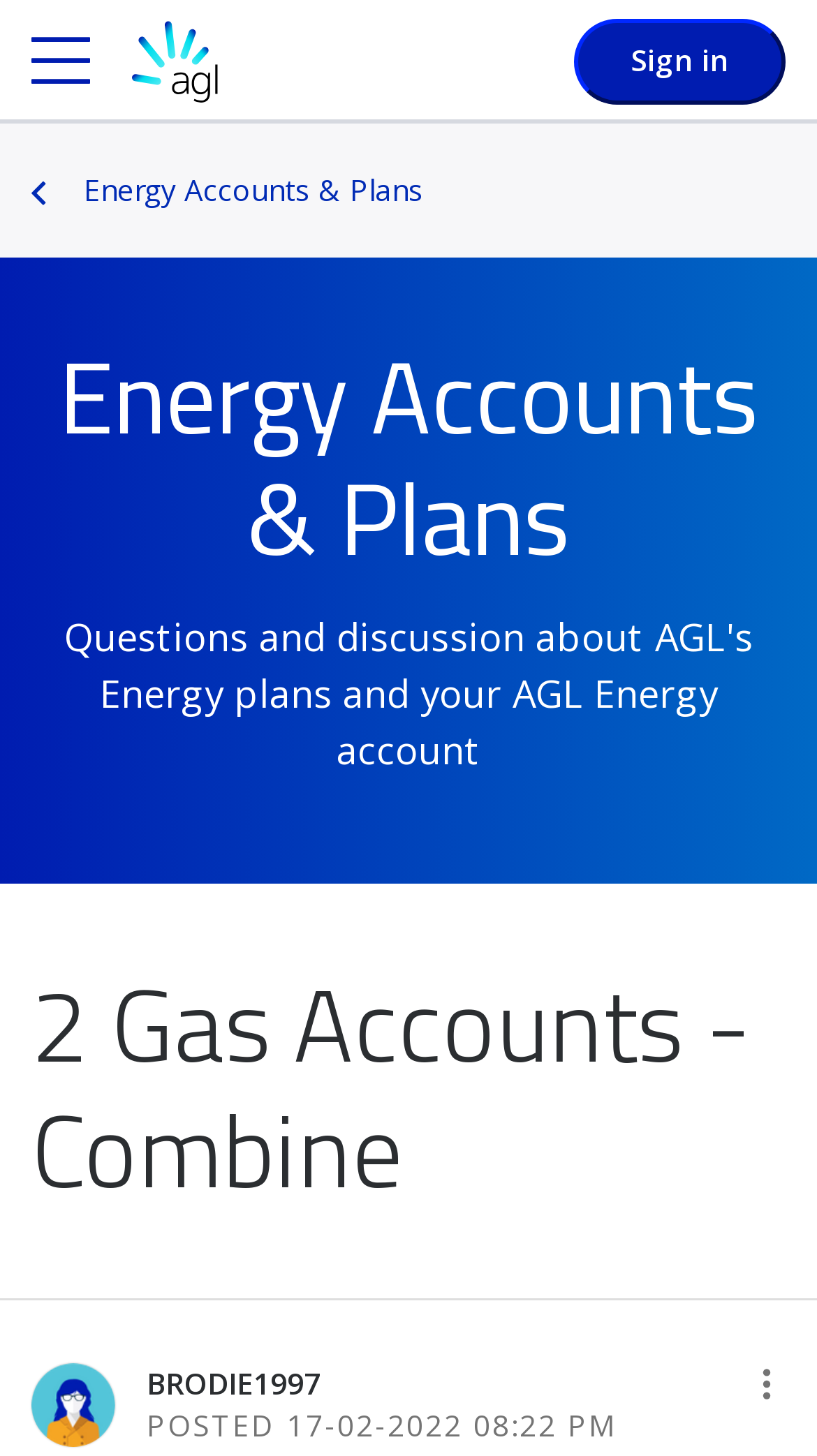What is the date of the post?
Look at the image and respond with a one-word or short phrase answer.

17-02-2022